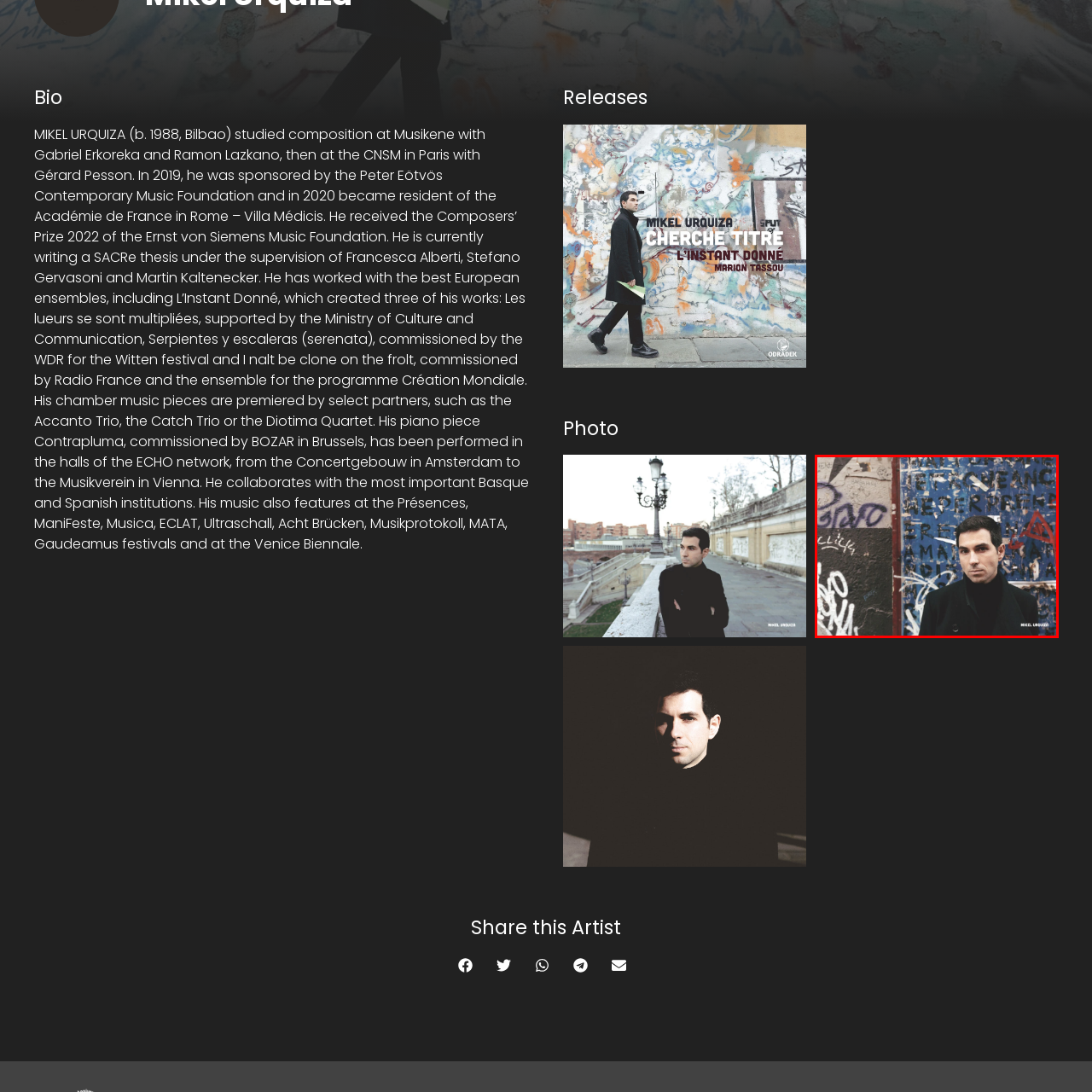Create a detailed narrative of the scene depicted inside the red-outlined image.

The image features Mikel Urquiza, a contemporary composer born in 1988 in Bilbao. He stands against a backdrop of vibrant graffiti on a blue wall, exuding a contemplative demeanor. Dressed in a dark coat that complements the urban setting, his expression reflects both seriousness and artistry. 

Urquiza has an impressive educational background, having studied composition at Musikene and the CNSM in Paris. His work has garnered recognition across Europe, collaborating with renowned ensembles and being associated with prestigious festivals. Notably, his compositions have been premiered by various distinguished groups and have been featured in significant cultural events, further illustrating his influence in the contemporary music scene. 

This portrait captures not just his appearance but also signifies his role in the modern classical music landscape.